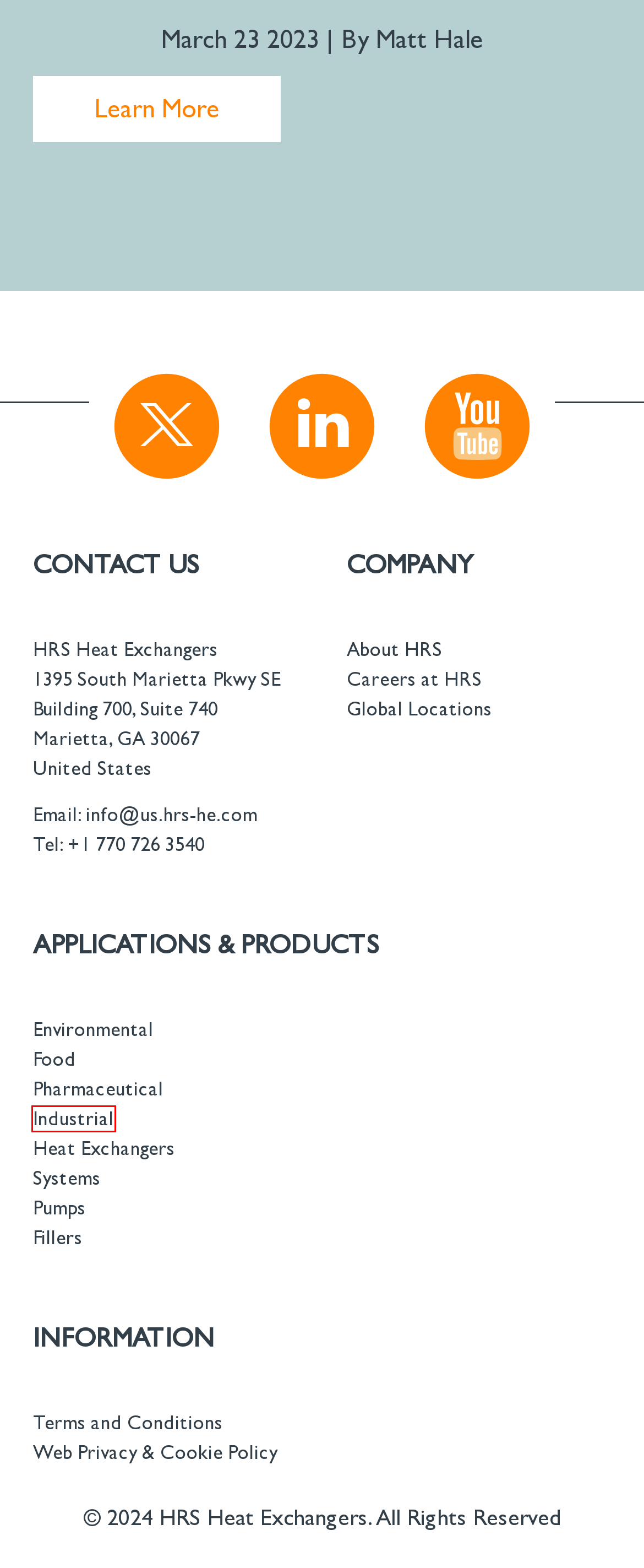Examine the screenshot of the webpage, which includes a red bounding box around an element. Choose the best matching webpage description for the page that will be displayed after clicking the element inside the red bounding box. Here are the candidates:
A. Industrial Double Tube Heat Exchangers | HRS DTI Series
B. Careers at HRS | HRS Heat Exchangers
C. Our Associations & Body Memberships | HRS Heat Exchangers | HRS Heat Exchangers
D. Unicus Series Reciprocating Scraped Surface Heat Exchangers
E. Terms and Conditions | HRS Heat Exchangers
F. About Us | Heat Exchanger System Specialists
G. Web Privacy & Cookie Policy | HRS Heat Exchangers
H. Resources | HRS Heat Exchangers

A